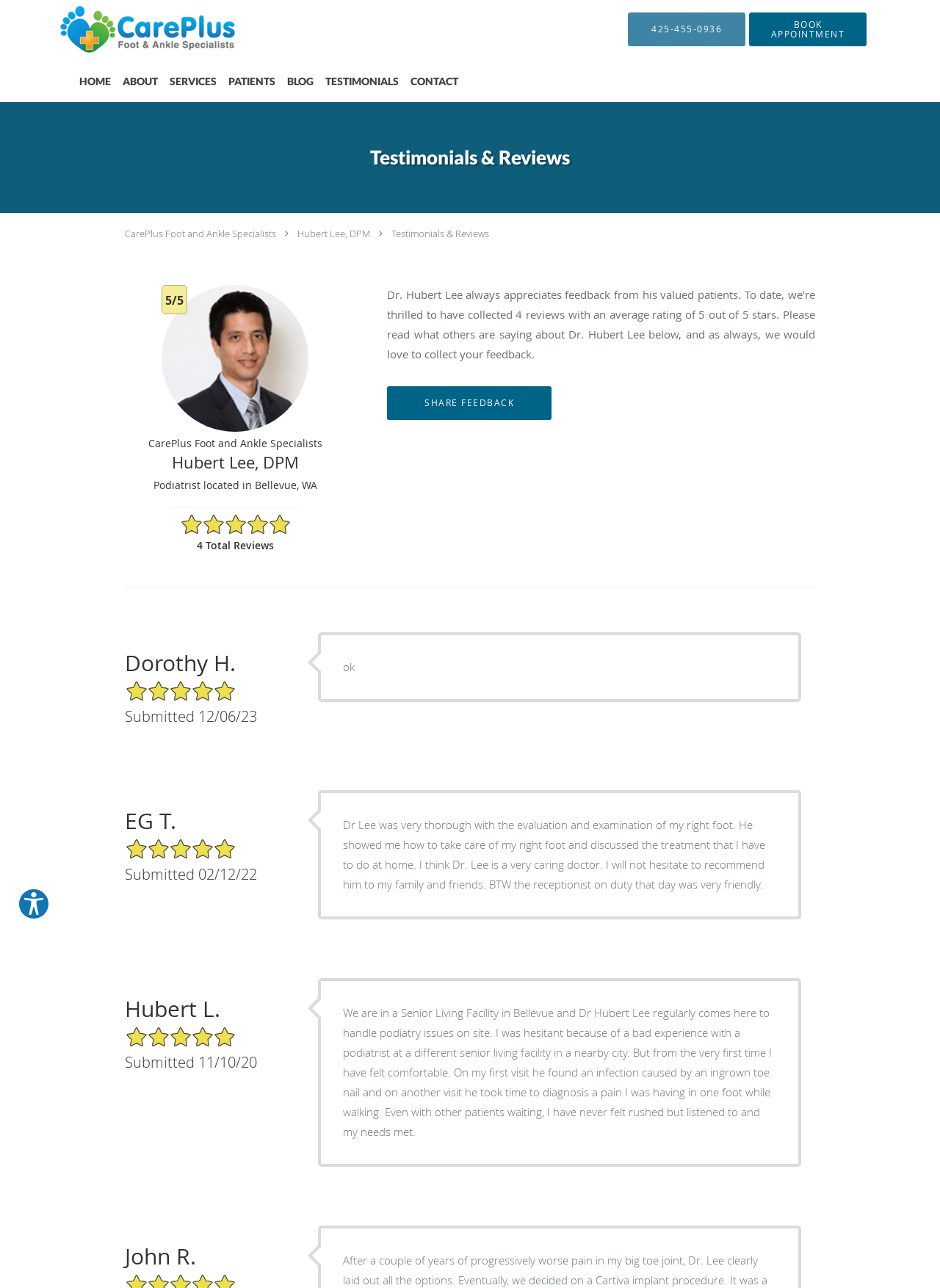Please answer the following query using a single word or phrase: 
What is the name of the practice?

CarePlus Foot and Ankle Specialists